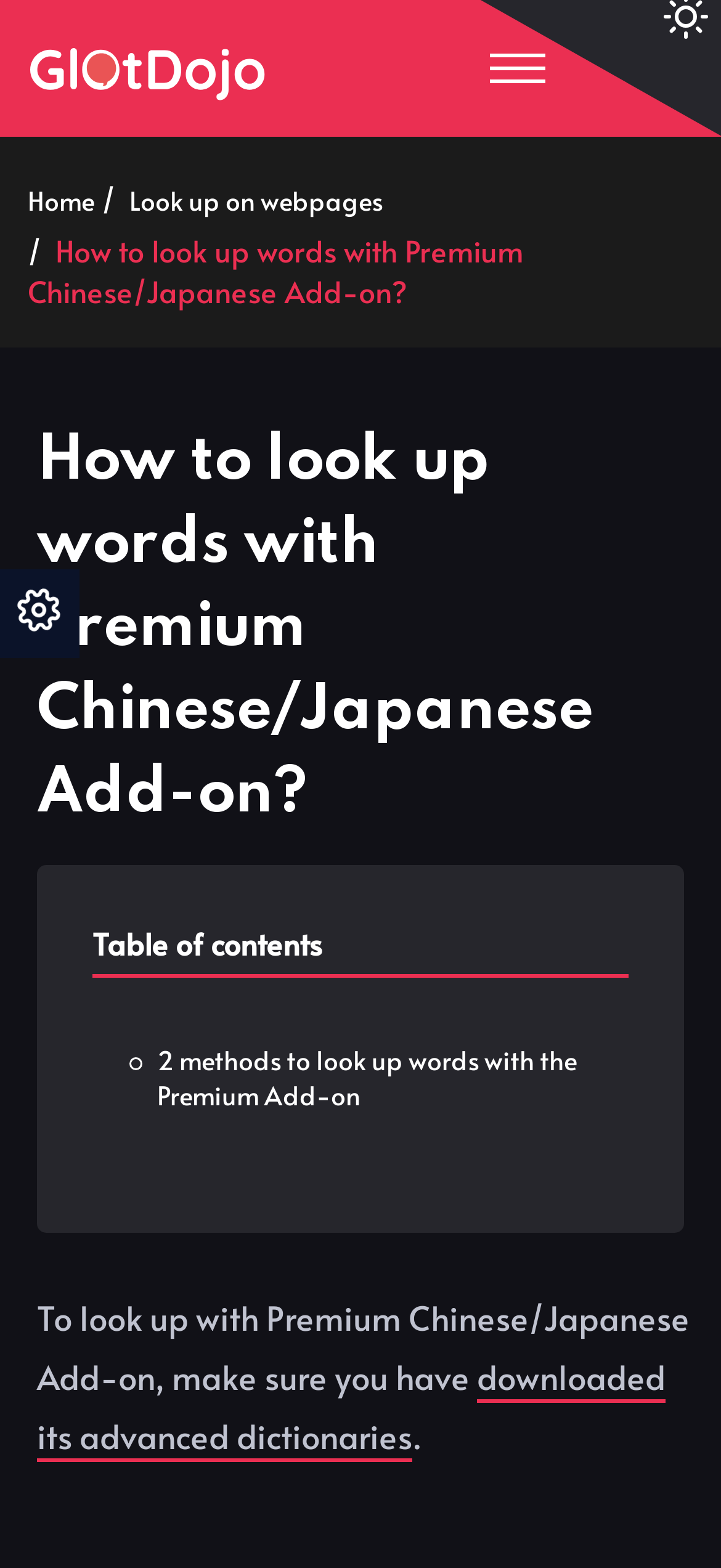Illustrate the webpage's structure and main components comprehensively.

The webpage is about using the Premium Chinese/Japanese Add-on to look up words. At the top left corner, there is a logo image with a link to the homepage. Next to the logo, there are three links: "Home", "About Us", and "Vietnamese". Below these links, there is a navigation breadcrumb with links to "Home" and "Look up on webpages". 

The main content of the webpage starts with a heading that reads "How to look up words with Premium Chinese/Japanese Add-on?" followed by a brief introduction that says "To look up with Premium Chinese/Japanese Add-on, make sure you have downloaded its advanced dictionaries." The introduction is accompanied by a link to download the dictionaries. 

On the right side of the introduction, there is a small image. Below the introduction, there is a heading that says "Table of contents". Further down, there is a link to "2 methods to look up words with the Premium Add-on". The webpage also has a small image at the top right corner.